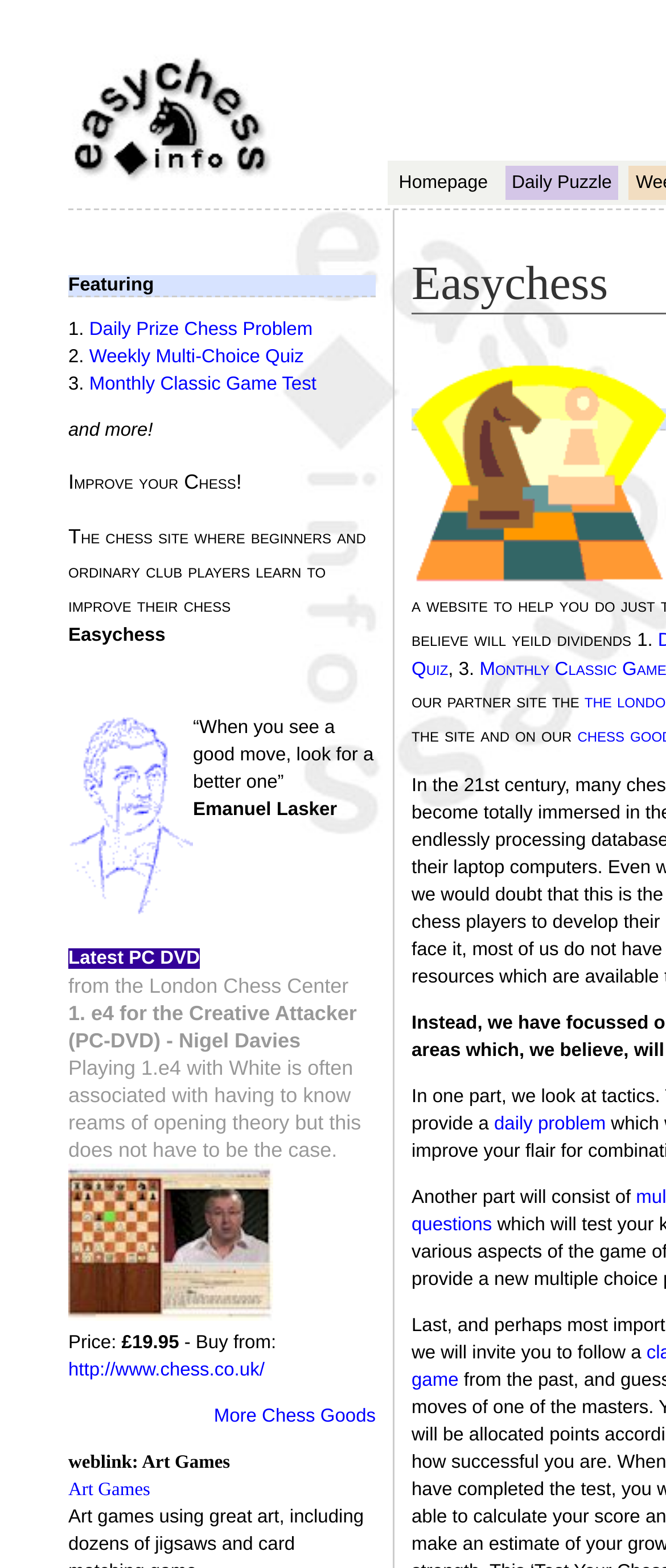Based on the provided description, "Daily Puzzle", find the bounding box of the corresponding UI element in the screenshot.

[0.758, 0.106, 0.929, 0.127]